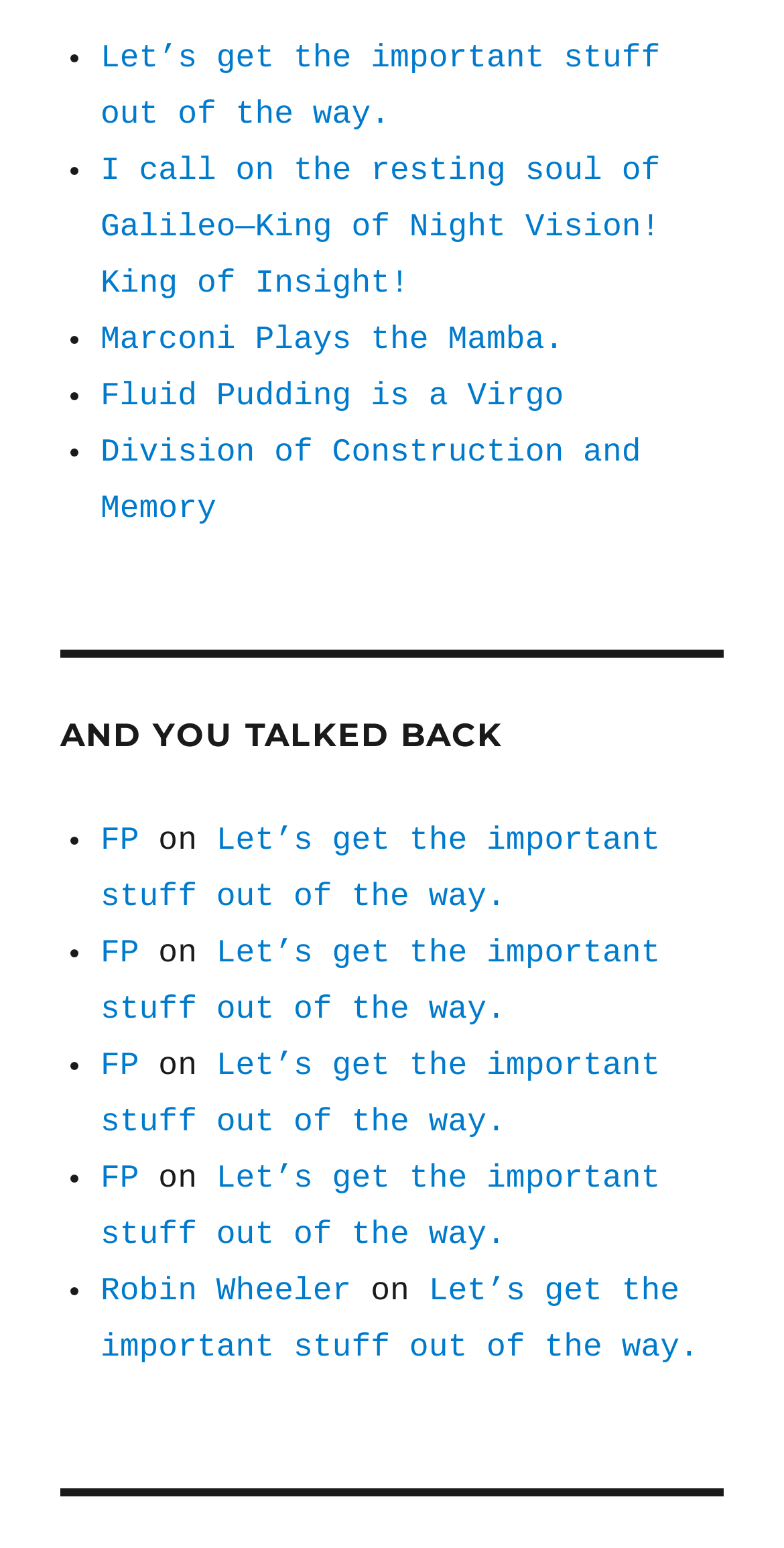Can you find the bounding box coordinates for the element that needs to be clicked to execute this instruction: "Click on 'I call on the resting soul of Galileo—King of Night Vision! King of Insight!'"? The coordinates should be given as four float numbers between 0 and 1, i.e., [left, top, right, bottom].

[0.128, 0.099, 0.842, 0.195]